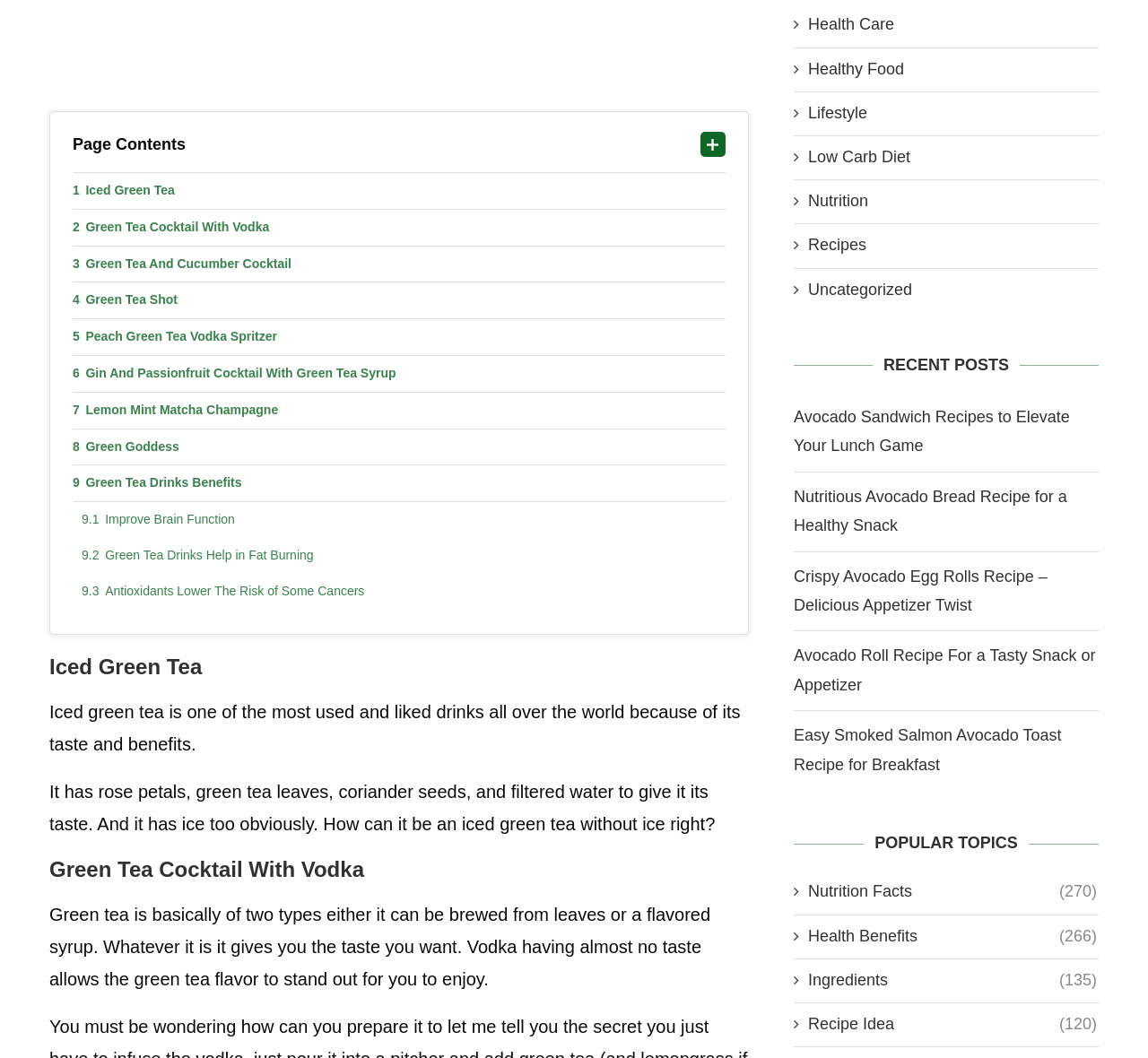Pinpoint the bounding box coordinates of the element you need to click to execute the following instruction: "Click on 'Iced Green Tea'". The bounding box should be represented by four float numbers between 0 and 1, in the format [left, top, right, bottom].

[0.063, 0.164, 0.632, 0.197]